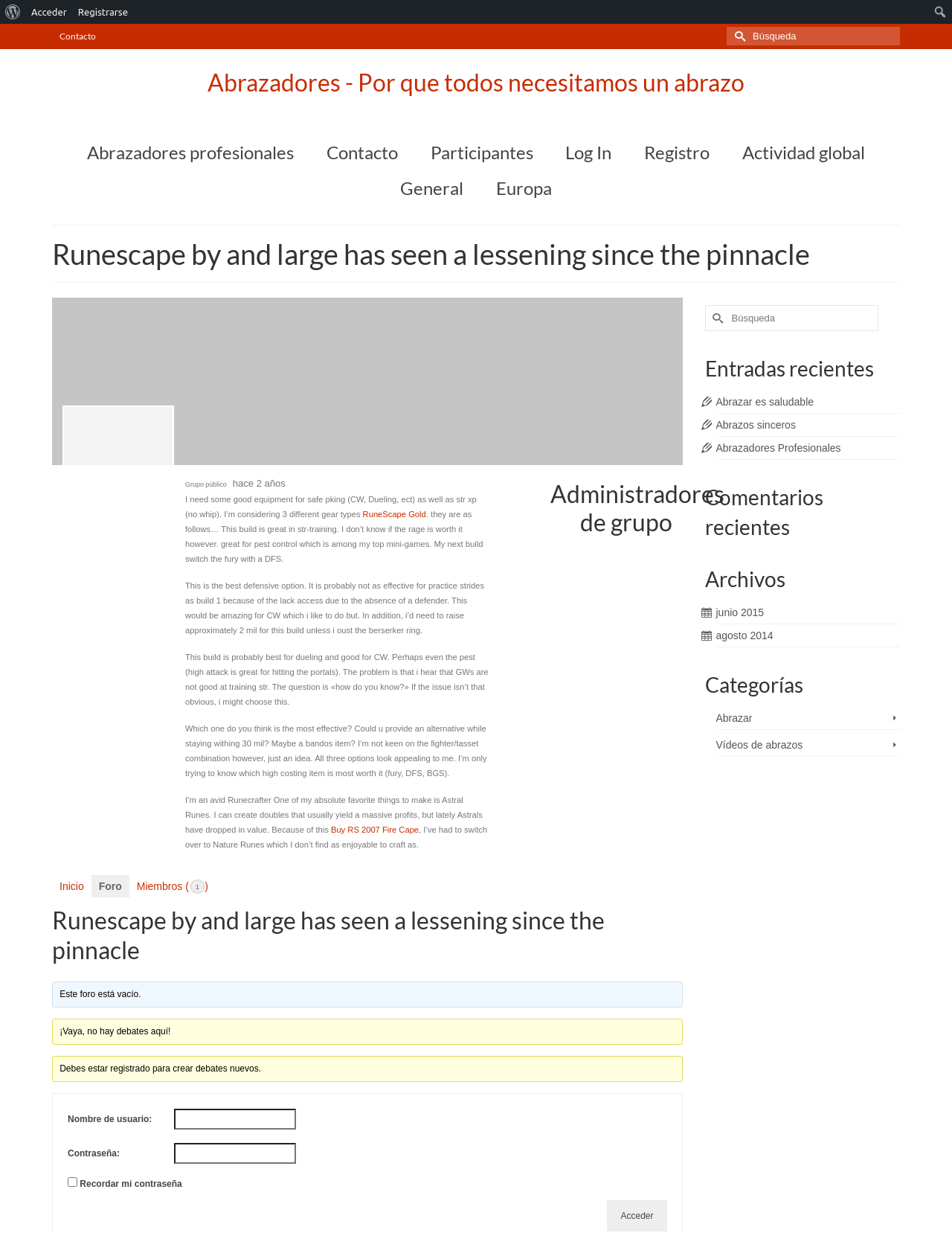Please identify the bounding box coordinates of the element's region that should be clicked to execute the following instruction: "Search for something". The bounding box coordinates must be four float numbers between 0 and 1, i.e., [left, top, right, bottom].

[0.977, 0.002, 0.998, 0.017]